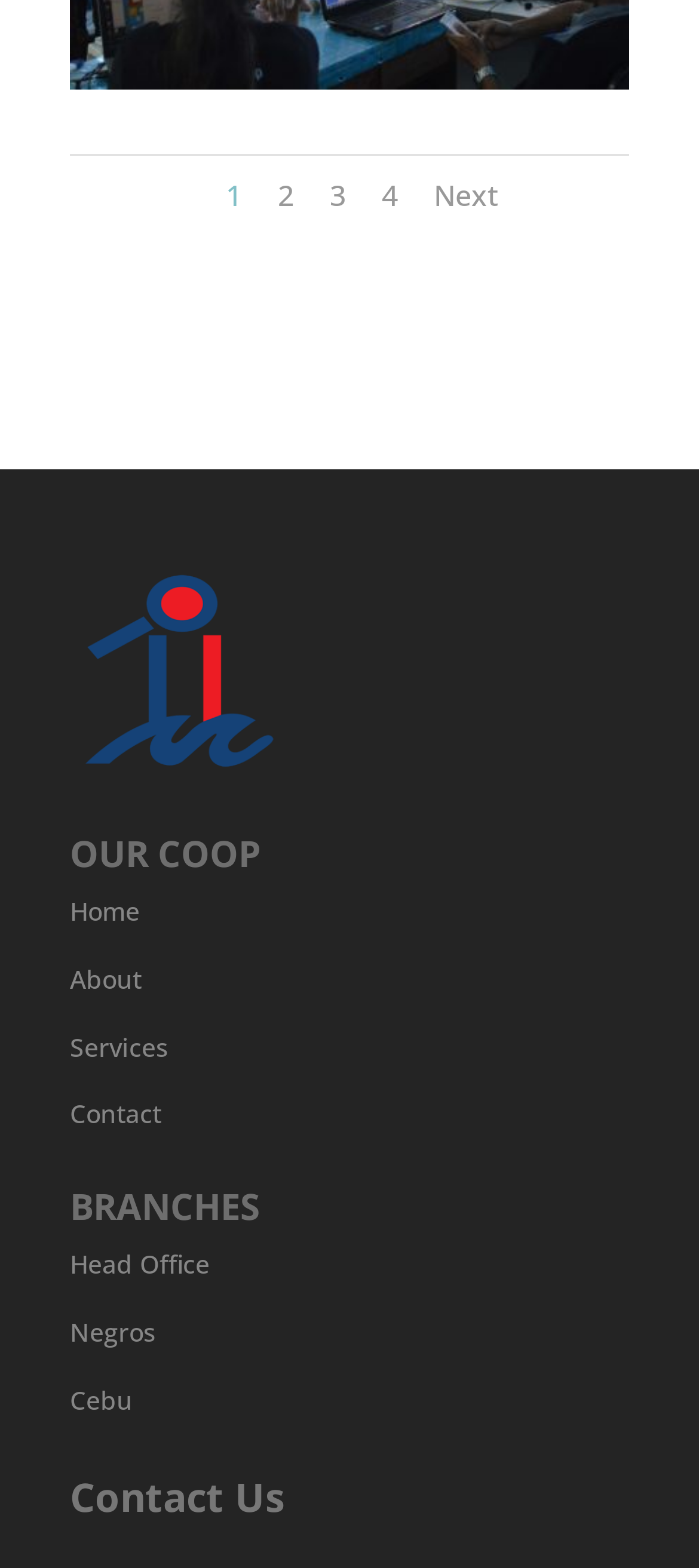From the given element description: "Contact", find the bounding box for the UI element. Provide the coordinates as four float numbers between 0 and 1, in the order [left, top, right, bottom].

[0.1, 0.7, 0.231, 0.721]